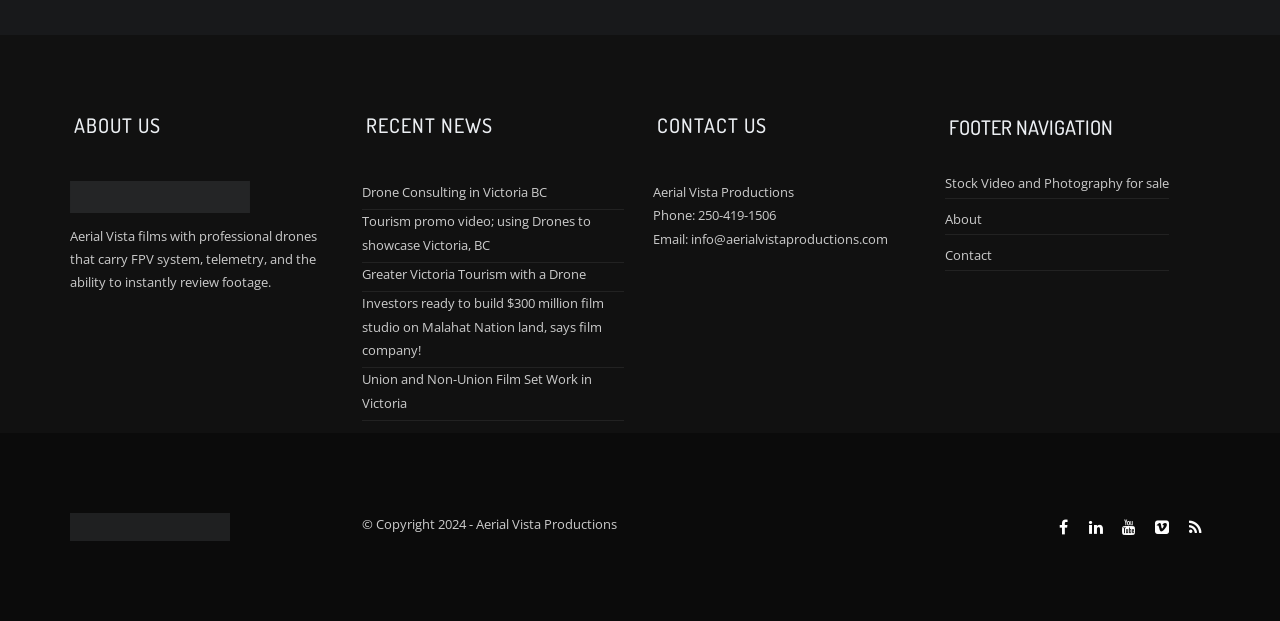Find the UI element described as: "Drone Consulting in Victoria BC" and predict its bounding box coordinates. Ensure the coordinates are four float numbers between 0 and 1, [left, top, right, bottom].

[0.282, 0.294, 0.427, 0.323]